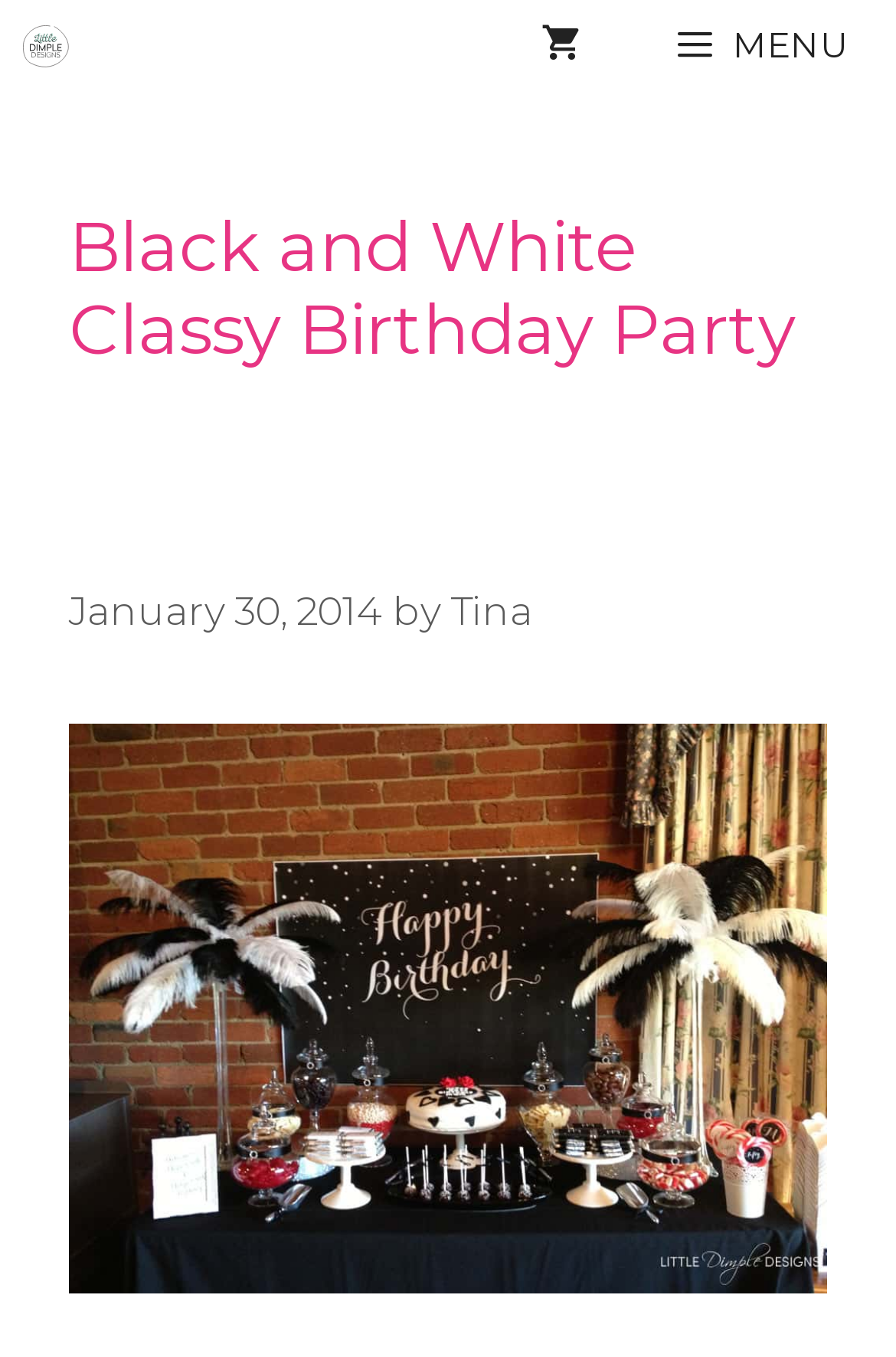Please find the bounding box coordinates in the format (top-left x, top-left y, bottom-right x, bottom-right y) for the given element description. Ensure the coordinates are floating point numbers between 0 and 1. Description: Menu

[0.699, 0.0, 1.0, 0.068]